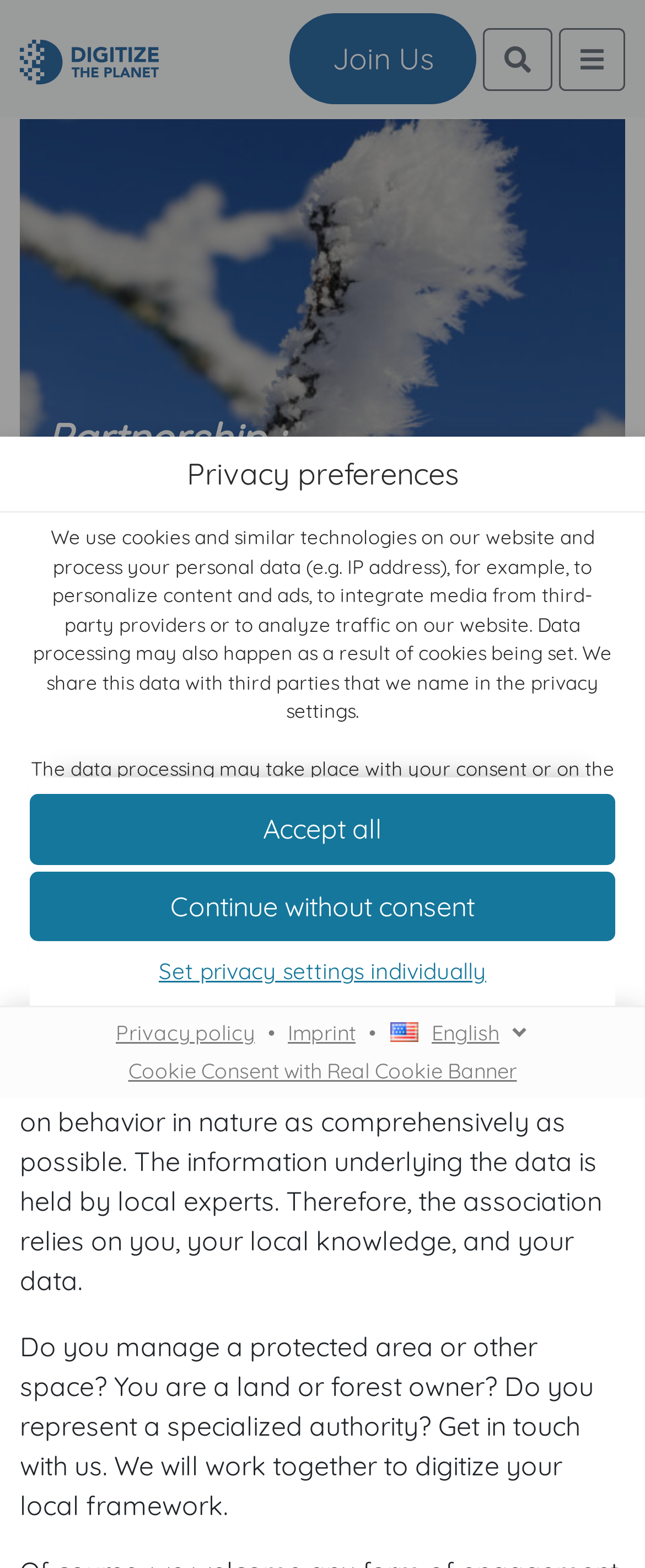Please identify the bounding box coordinates of the element's region that I should click in order to complete the following instruction: "View privacy policy". The bounding box coordinates consist of four float numbers between 0 and 1, i.e., [left, top, right, bottom].

[0.455, 0.557, 0.919, 0.591]